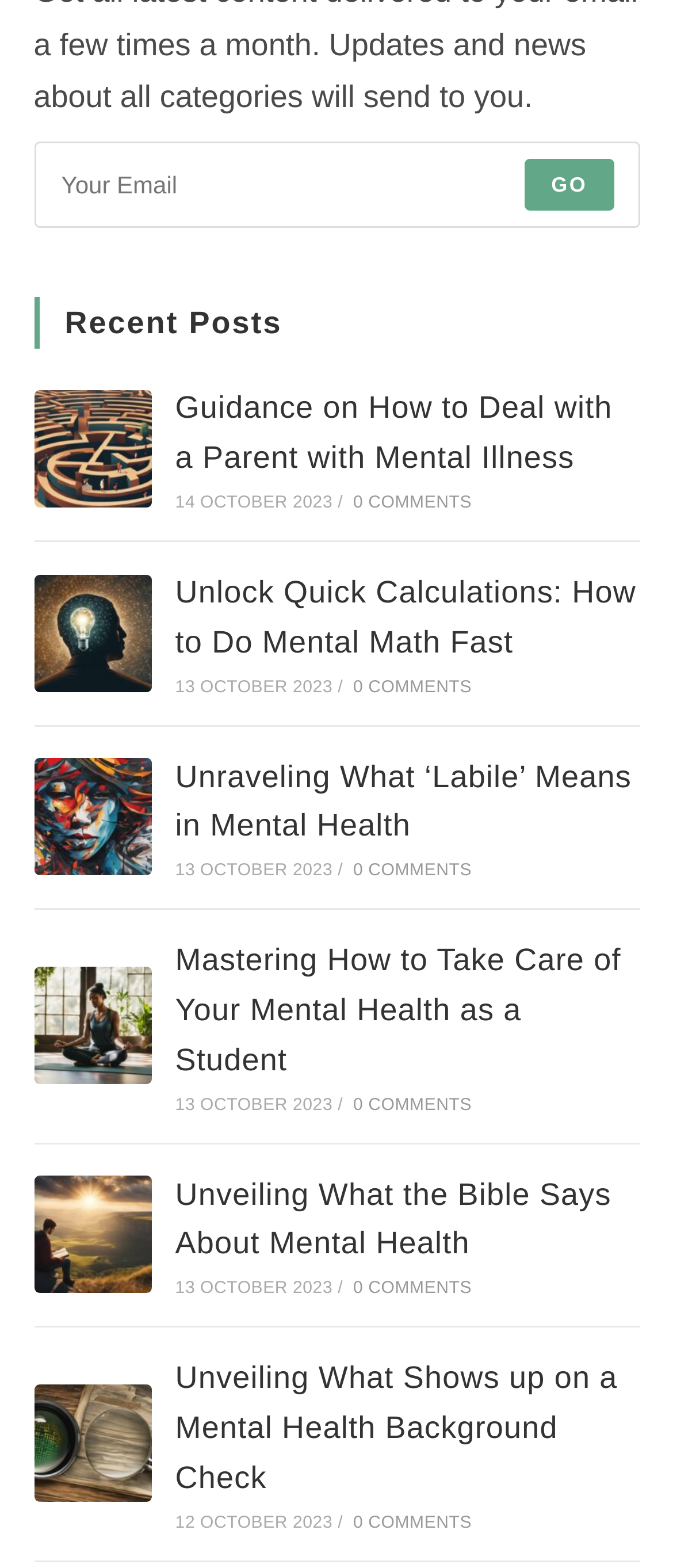Please identify the bounding box coordinates of the region to click in order to complete the task: "Check Unveiling What the Bible Says About Mental Health". The coordinates must be four float numbers between 0 and 1, specified as [left, top, right, bottom].

[0.05, 0.75, 0.224, 0.825]